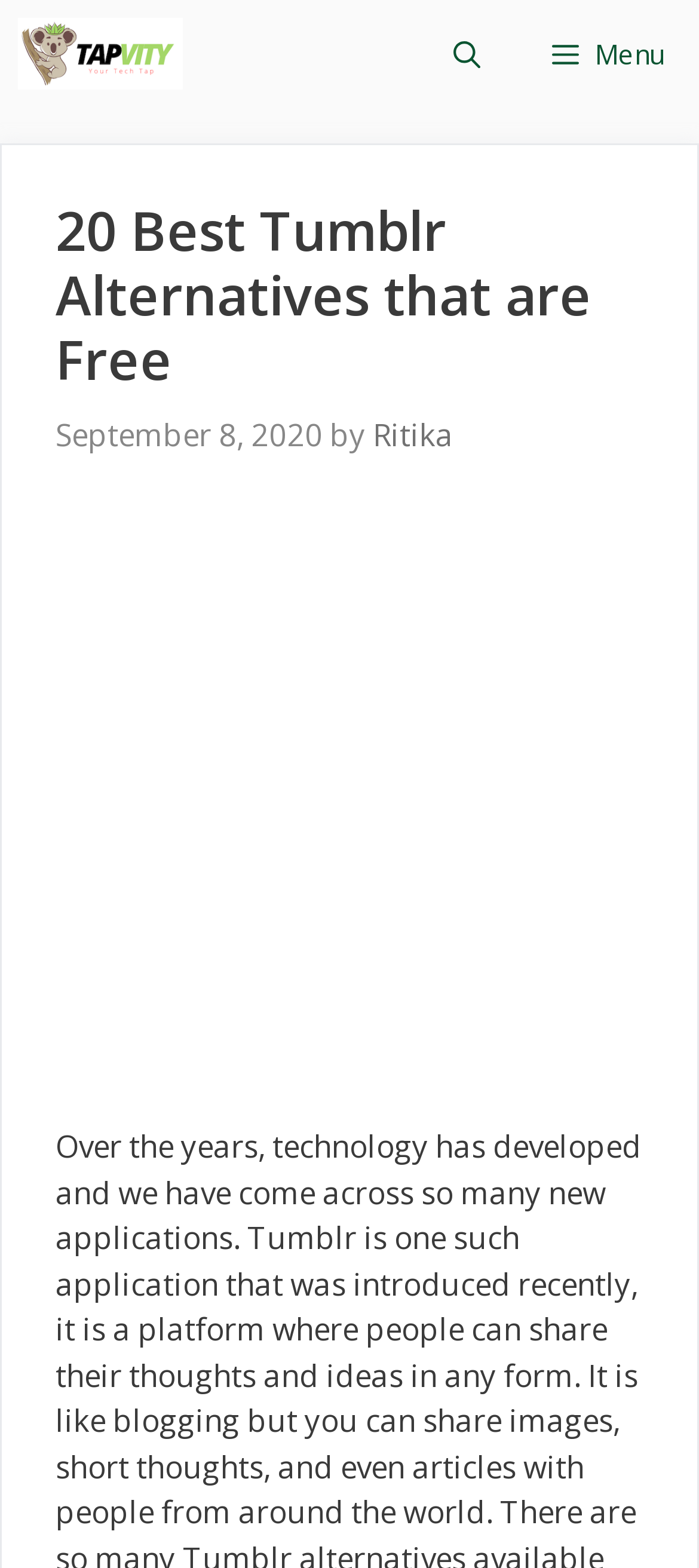Describe every aspect of the webpage in a detailed manner.

The webpage is about the best Tumblr alternatives for 2021. At the top left corner, there is a link to "Tapvity" accompanied by an image with the same name. Next to it, on the top right corner, there is a link to "Open Search Bar". A "Menu" button is located at the top right edge of the page.

Below the top section, there is a header area that spans almost the entire width of the page. It contains a heading that reads "20 Best Tumblr Alternatives that are Free", a time stamp indicating the post was published on "September 8, 2020", and a byline crediting the author "Ritika".

Underneath the header area, there is a large advertisement iframe that occupies the majority of the page's content area.